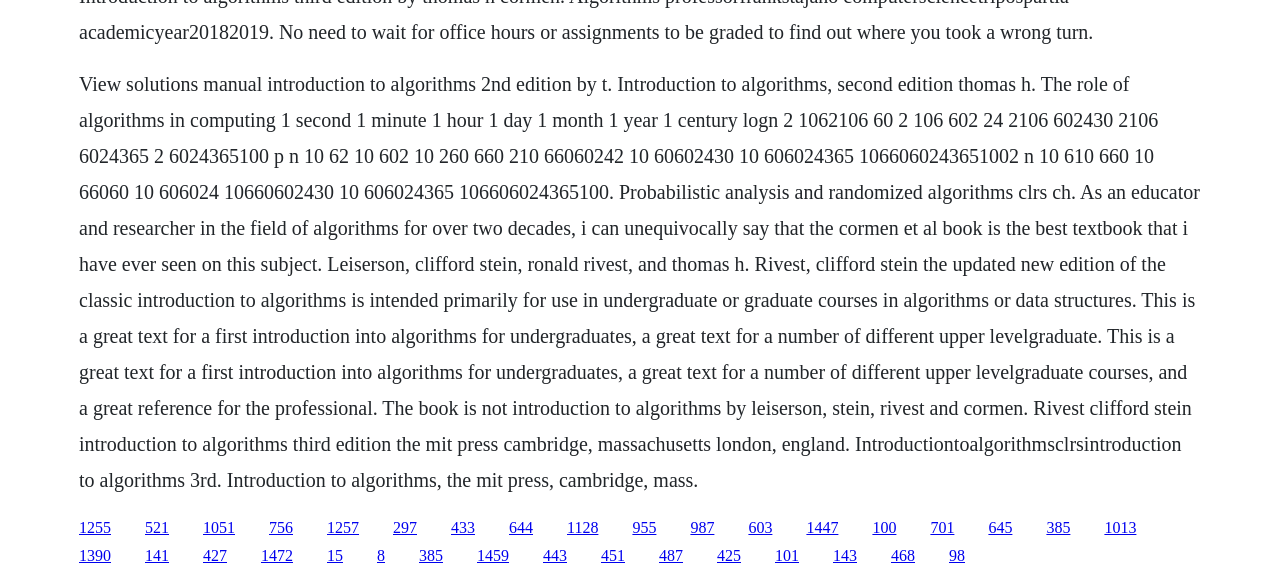What is the publisher of the book?
Using the image as a reference, answer the question with a short word or phrase.

The MIT Press